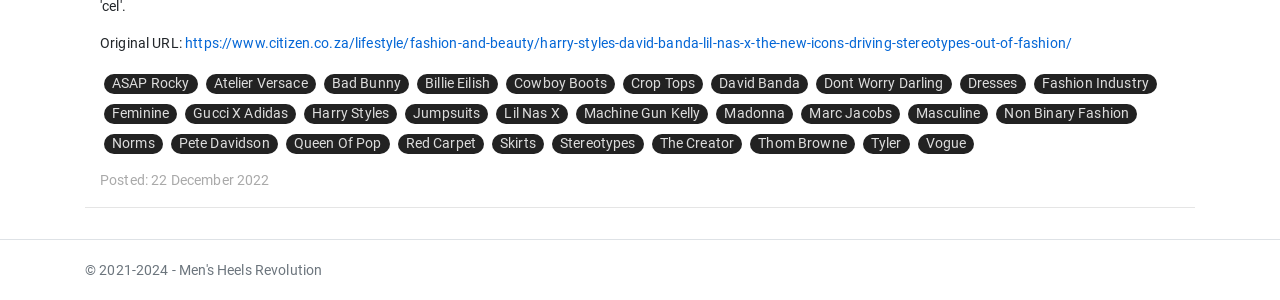Provide a brief response to the question below using one word or phrase:
When was the article posted?

22 December 2022